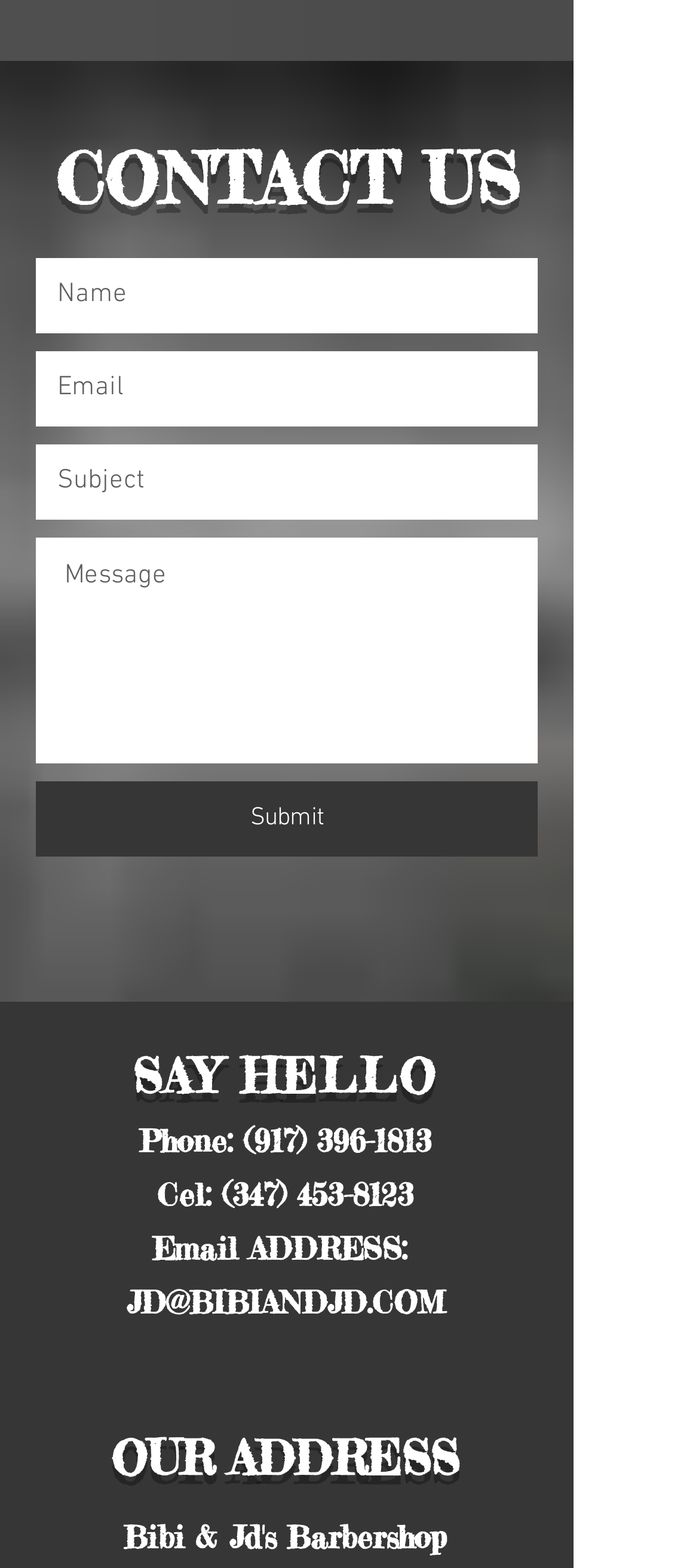Please provide a brief answer to the question using only one word or phrase: 
What is the purpose of the form?

Contact Us